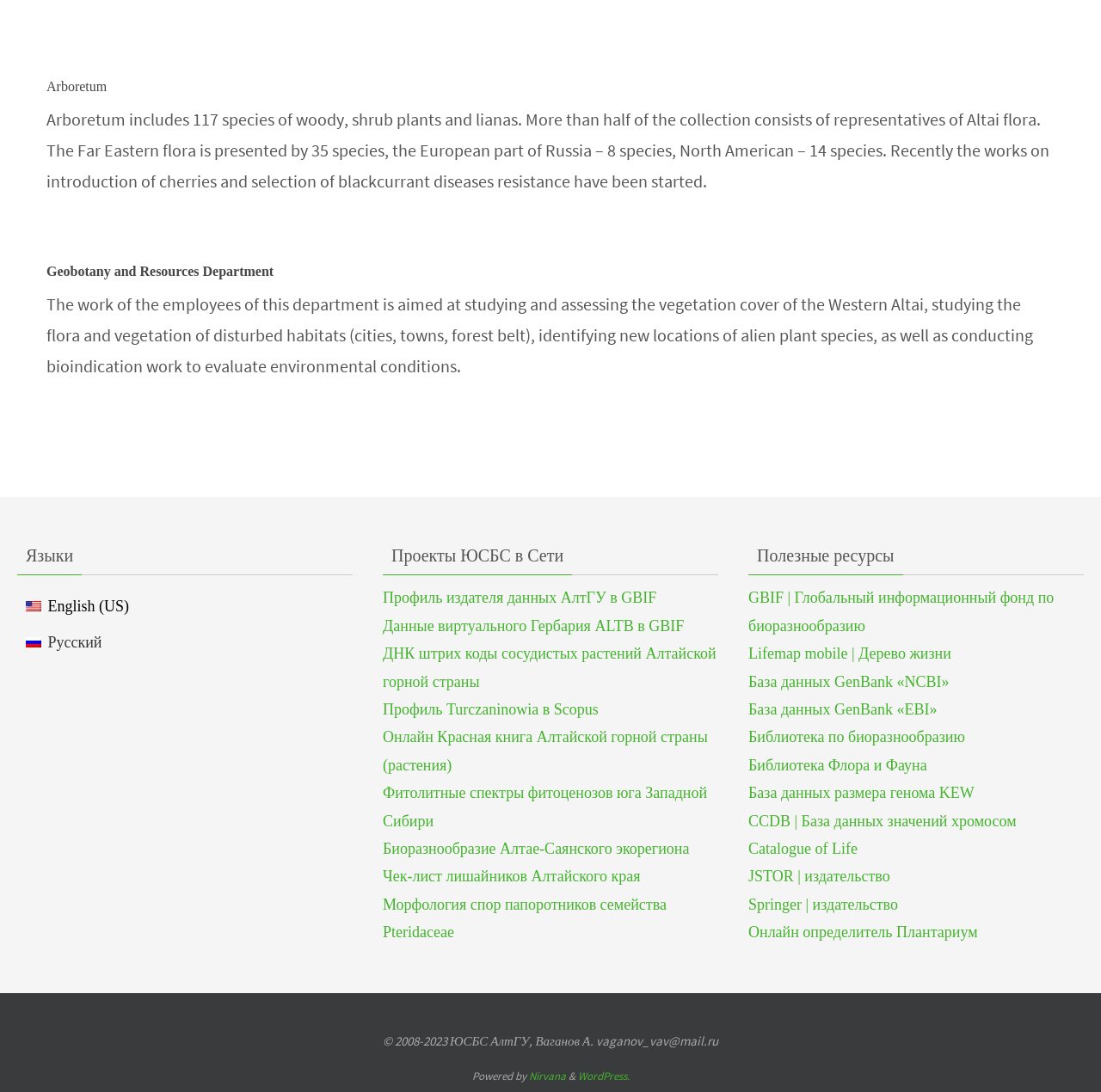Please indicate the bounding box coordinates of the element's region to be clicked to achieve the instruction: "Check online Red Book of Altai". Provide the coordinates as four float numbers between 0 and 1, i.e., [left, top, right, bottom].

[0.348, 0.667, 0.643, 0.709]